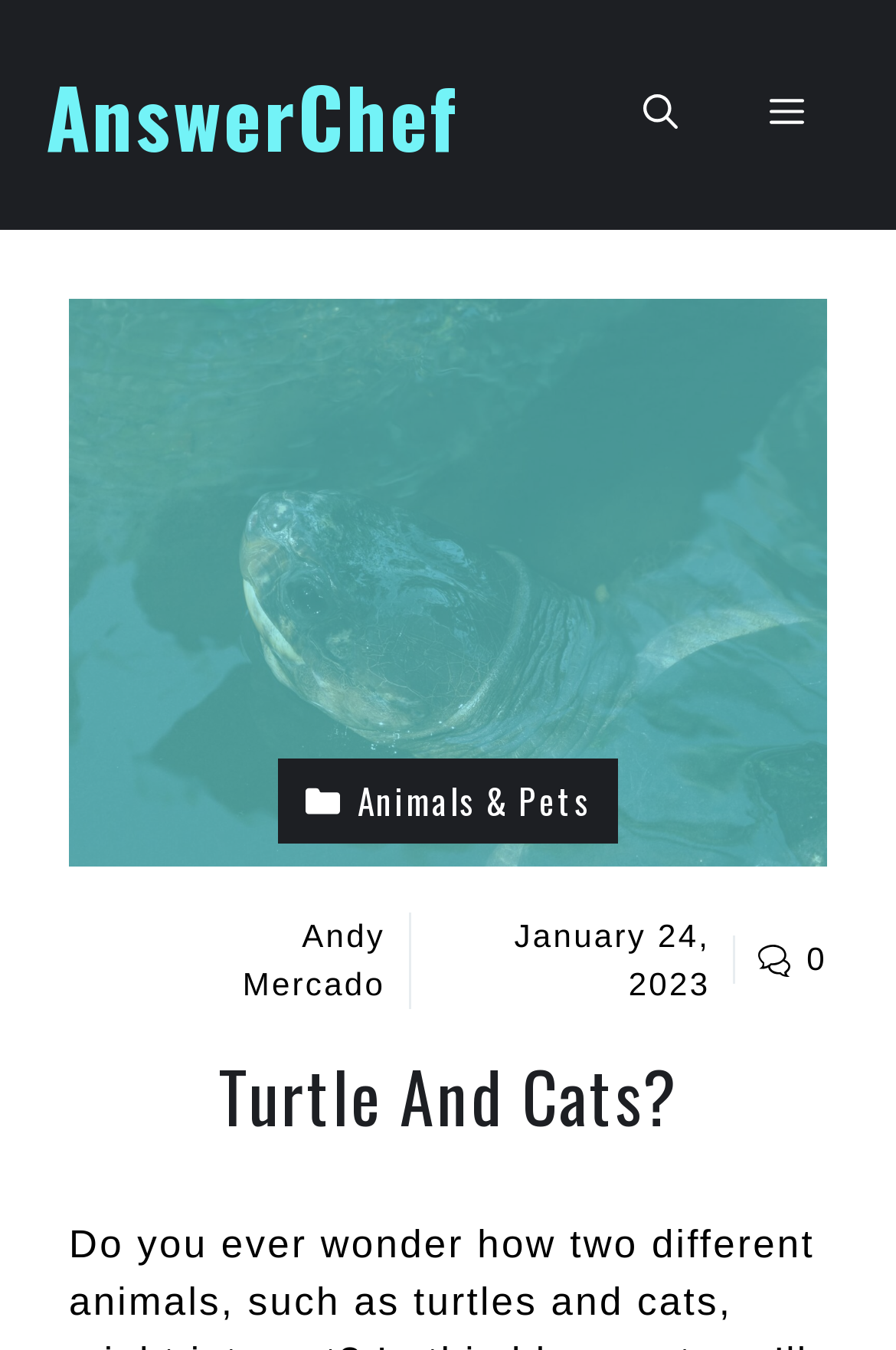Illustrate the webpage with a detailed description.

The webpage is about turtles and cats, providing informative content about both animals. At the top, there is a banner that spans the entire width of the page, containing a link to the website "AnswerChef" on the left side and a navigation menu on the right side. The navigation menu has a toggle button labeled "Menu" and a link to open a search bar.

Below the banner, there is a section with an image of the author, Andy Mercado, on the left side, accompanied by a link to his name and a timestamp indicating the publication date, January 24, 2023. On the right side of this section, there is a link with the text "0".

The main content of the webpage is headed by a prominent heading that reads "Turtle And Cats?", which is positioned near the bottom of the page. There are no other visible UI elements or text content besides the mentioned sections.